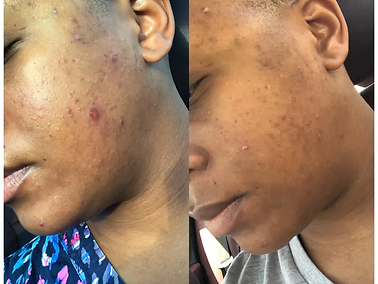What is the condition of the person's skin on the left side?
Analyze the image and provide a thorough answer to the question.

The left side of the image displays visible acne, characterized by redness and blemishes along the jawline and cheeks, indicating that the person's skin is acne-prone on the left side.